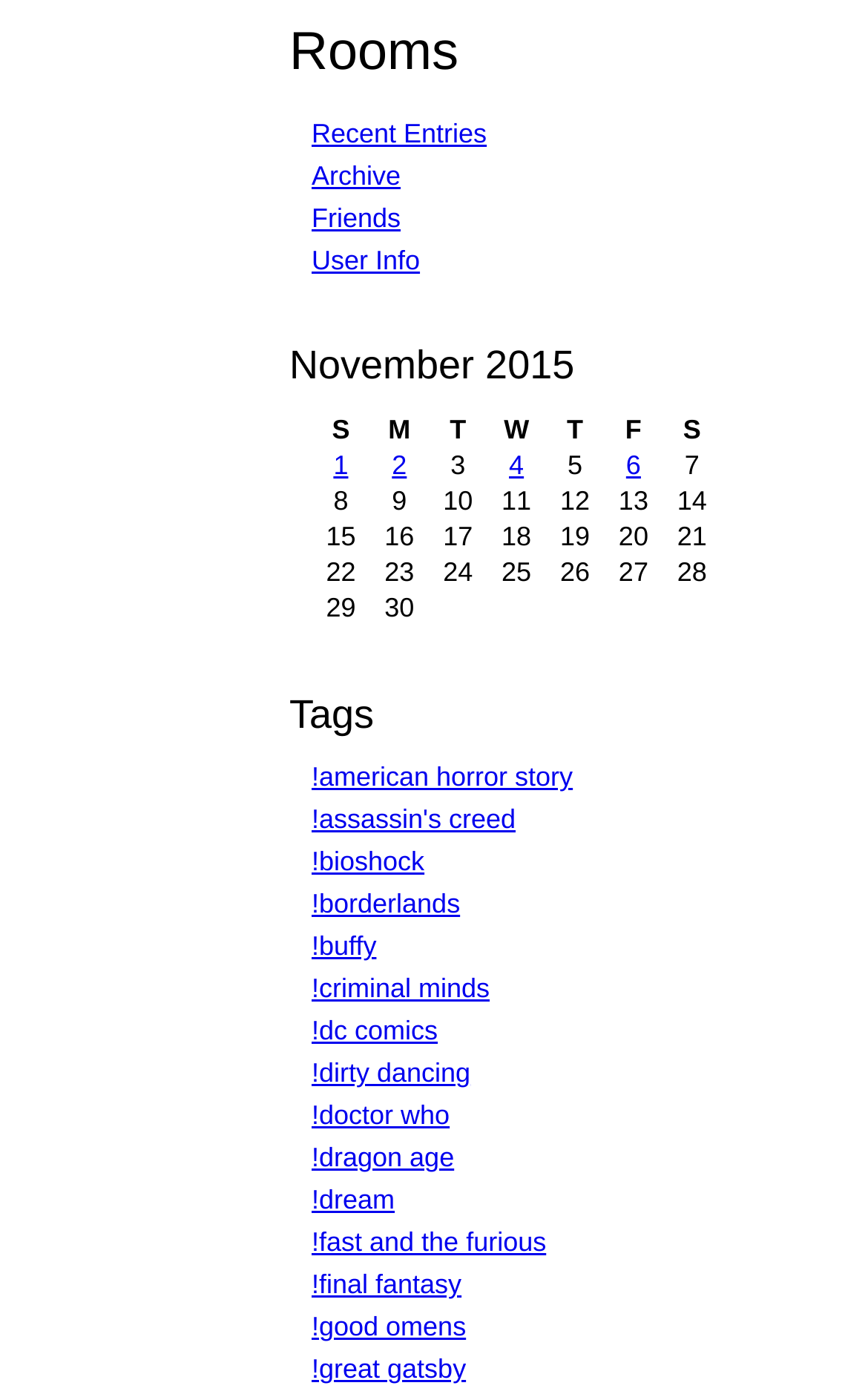Locate the bounding box coordinates of the element I should click to achieve the following instruction: "Go to user info page".

[0.359, 0.175, 0.484, 0.198]